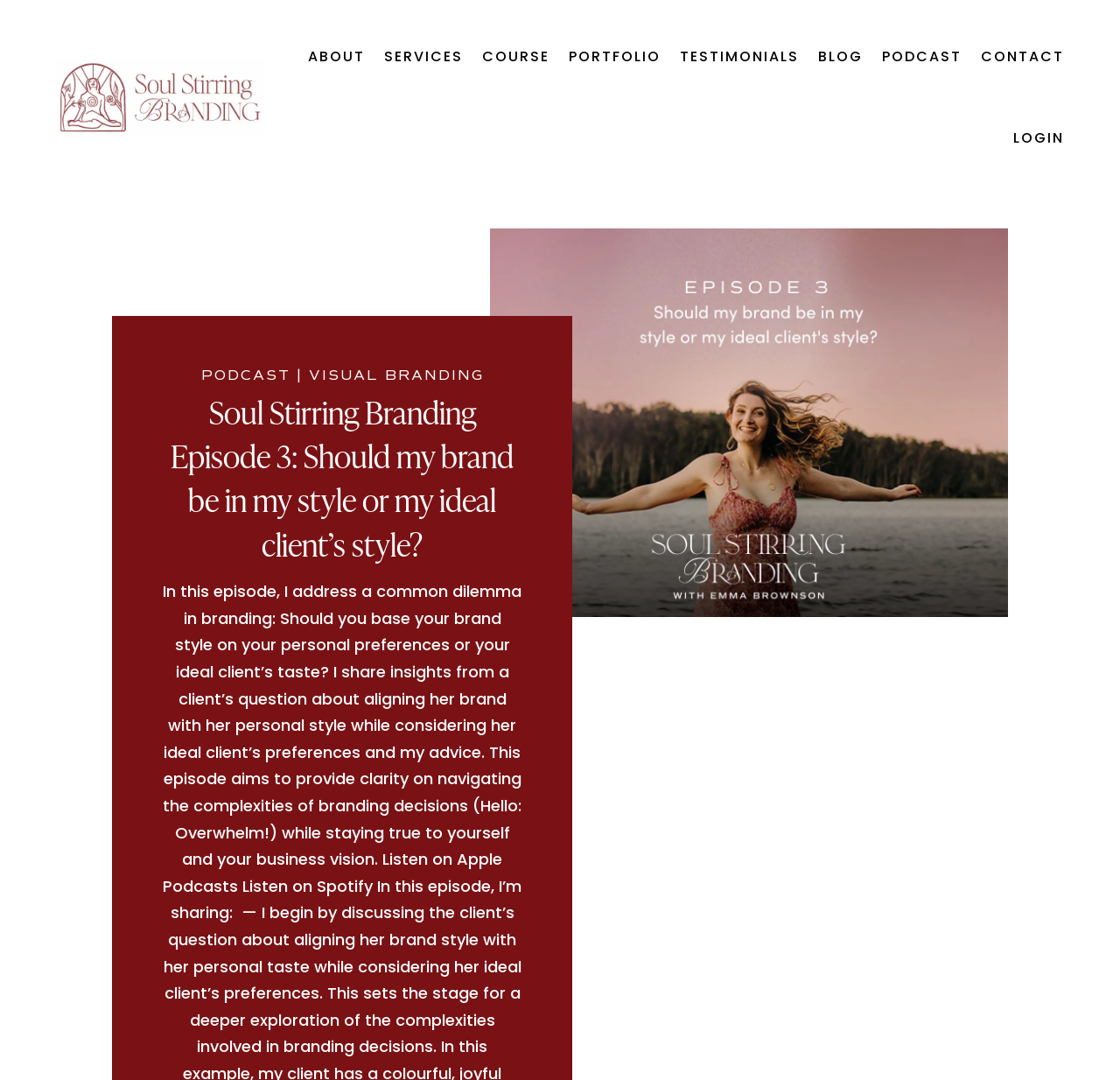Determine the bounding box for the UI element that matches this description: "Visual Branding".

[0.275, 0.339, 0.432, 0.356]